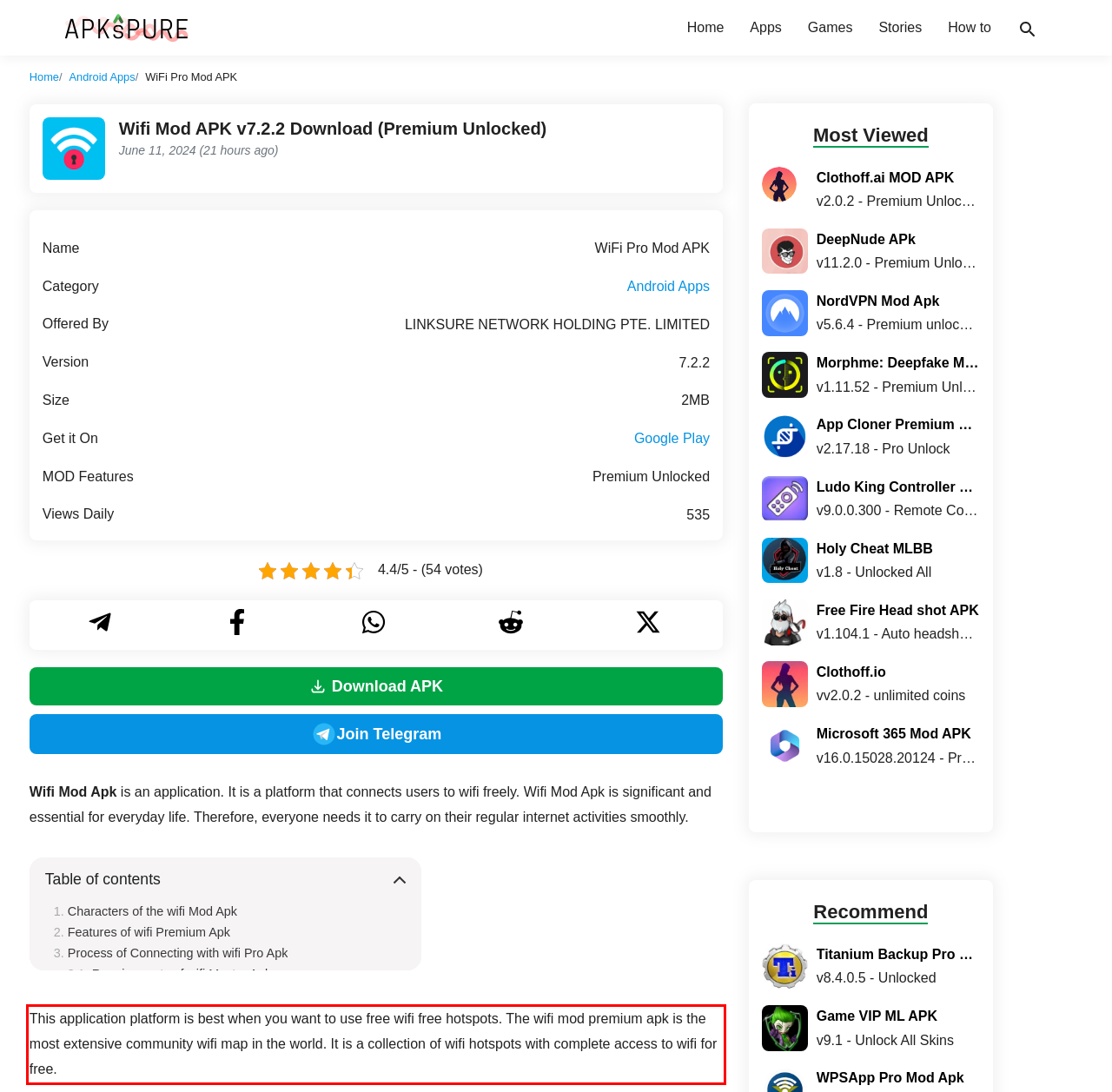Using OCR, extract the text content found within the red bounding box in the given webpage screenshot.

This application platform is best when you want to use free wifi free hotspots. The wifi mod premium apk is the most extensive community wifi map in the world. It is a collection of wifi hotspots with complete access to wifi for free.